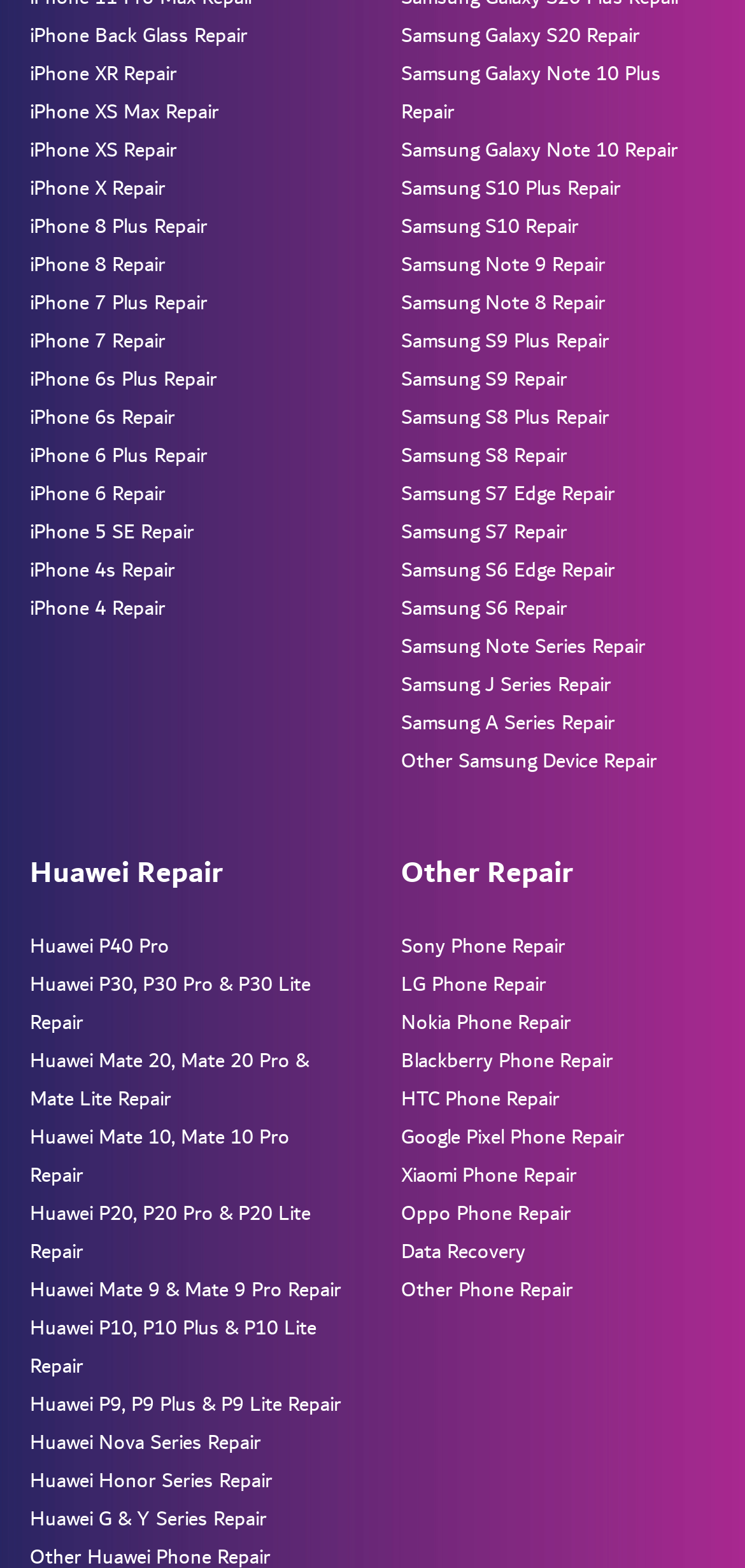Respond to the following query with just one word or a short phrase: 
What is the last Samsung device repair option listed?

Other Samsung Device Repair